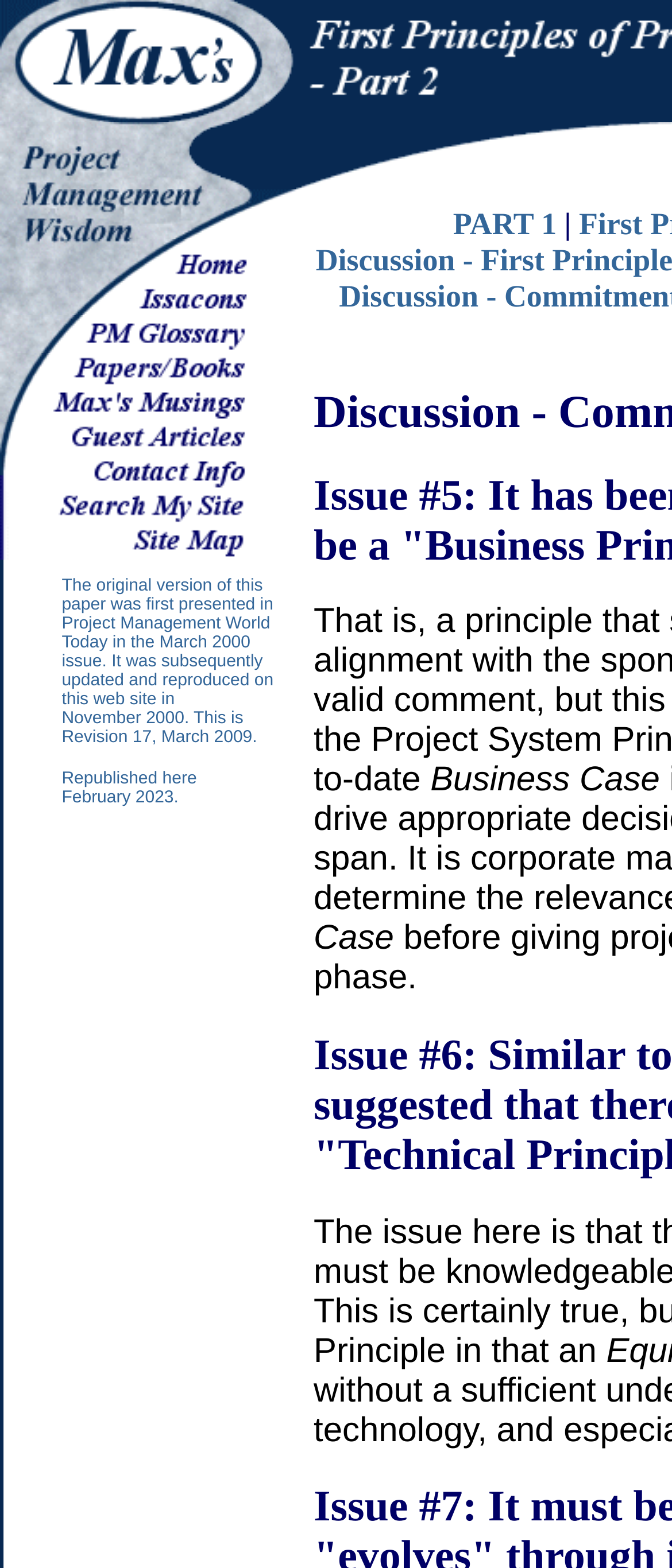Using the given element description, provide the bounding box coordinates (top-left x, top-left y, bottom-right x, bottom-right y) for the corresponding UI element in the screenshot: name="musings"

[0.0, 0.255, 0.441, 0.273]